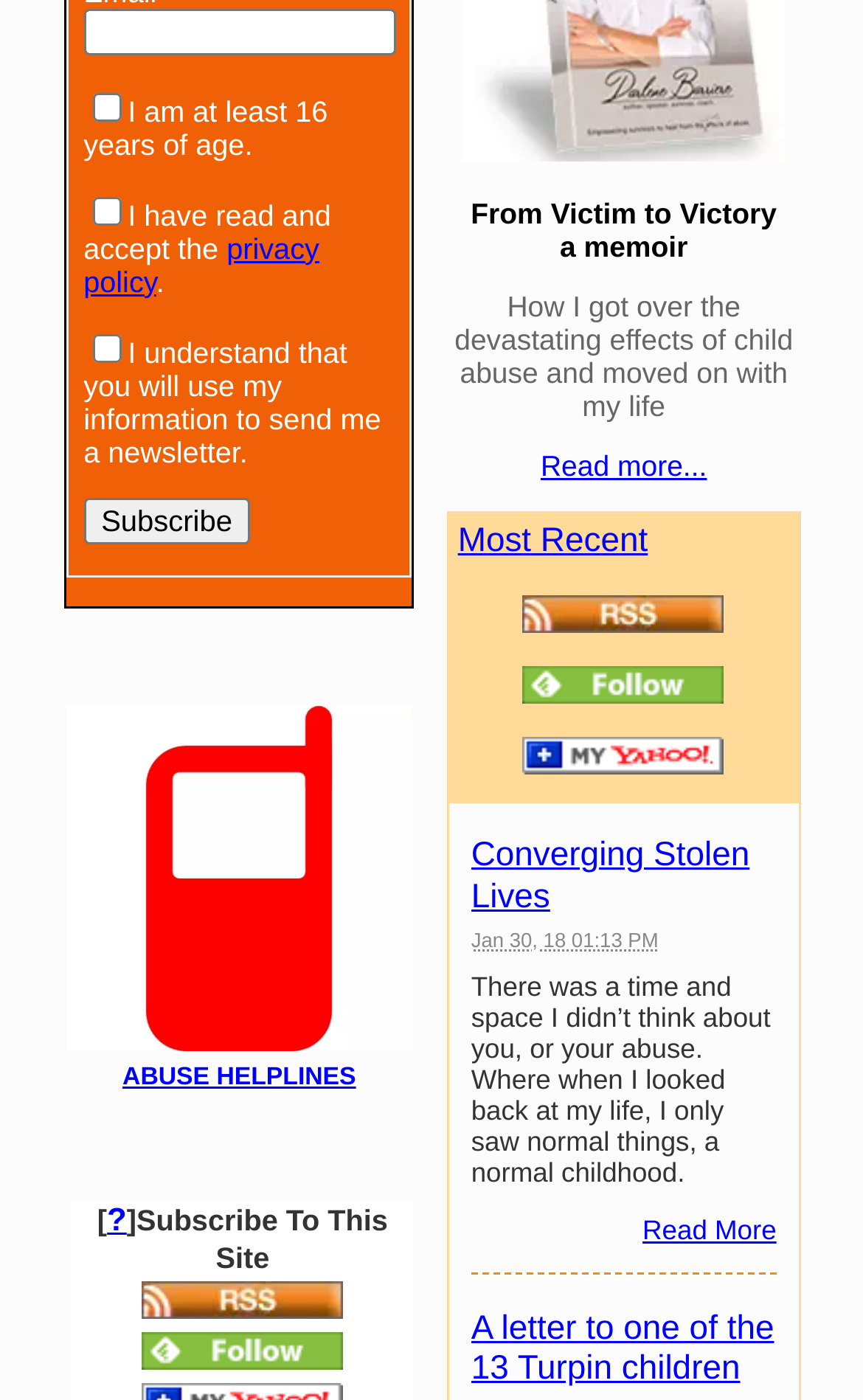Bounding box coordinates should be provided in the format (top-left x, top-left y, bottom-right x, bottom-right y) with all values between 0 and 1. Identify the bounding box for this UI element: privacy policy

[0.097, 0.166, 0.37, 0.213]